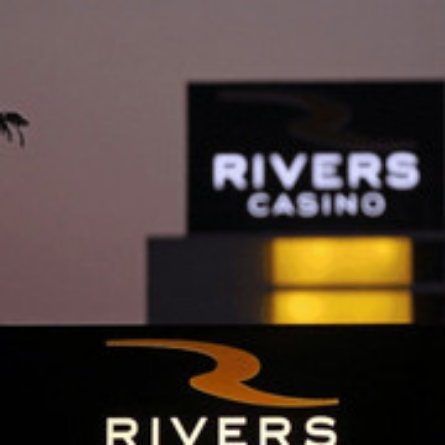What is the atmosphere around the casino?
Based on the image, answer the question with as much detail as possible.

The backdrop appears to showcase a subtle evening sky, enhancing the atmospheric ambiance around the casino, a popular destination for entertainment and gaming.